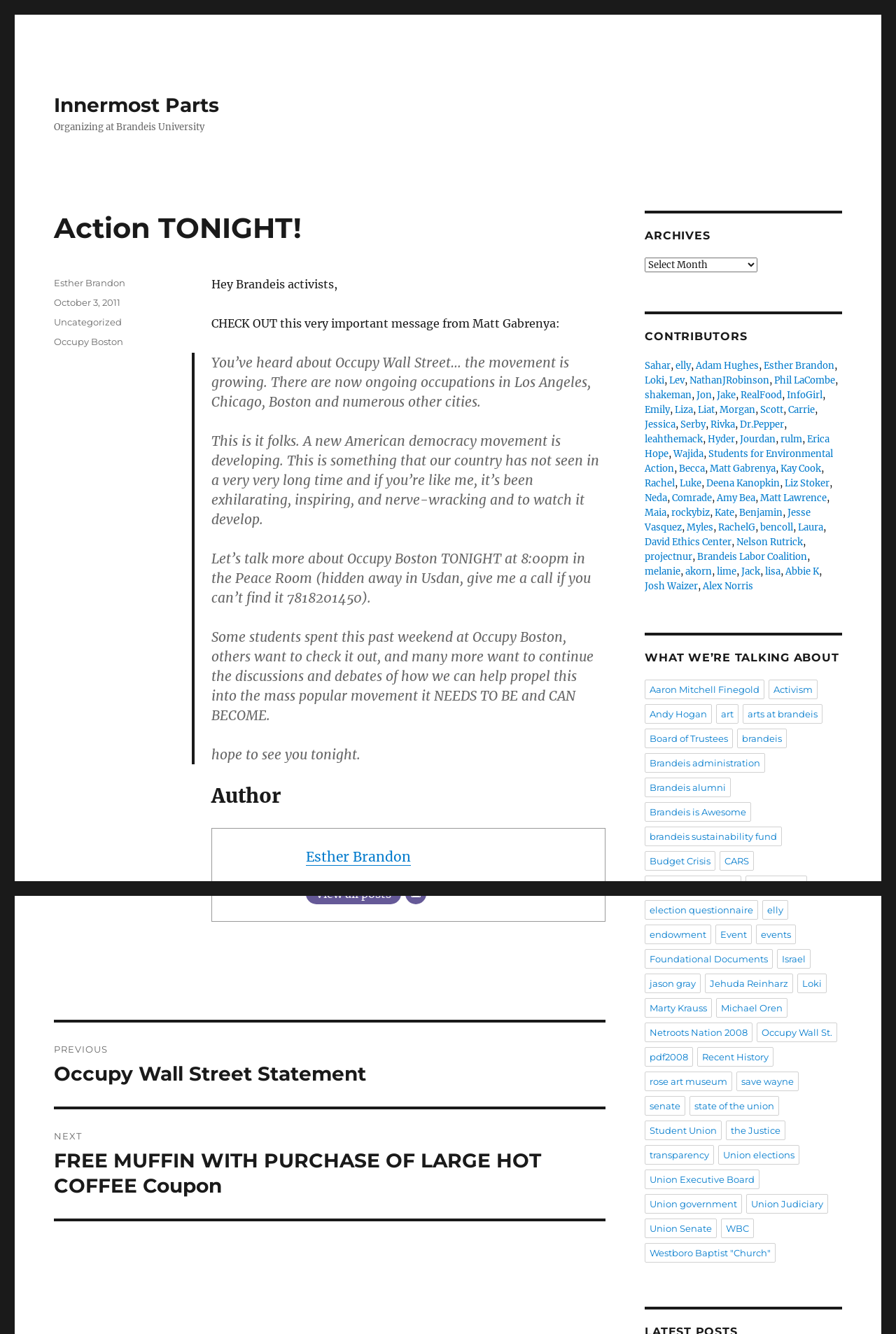Provide the bounding box coordinates of the HTML element described by the text: "Union Executive Board".

[0.72, 0.877, 0.848, 0.891]